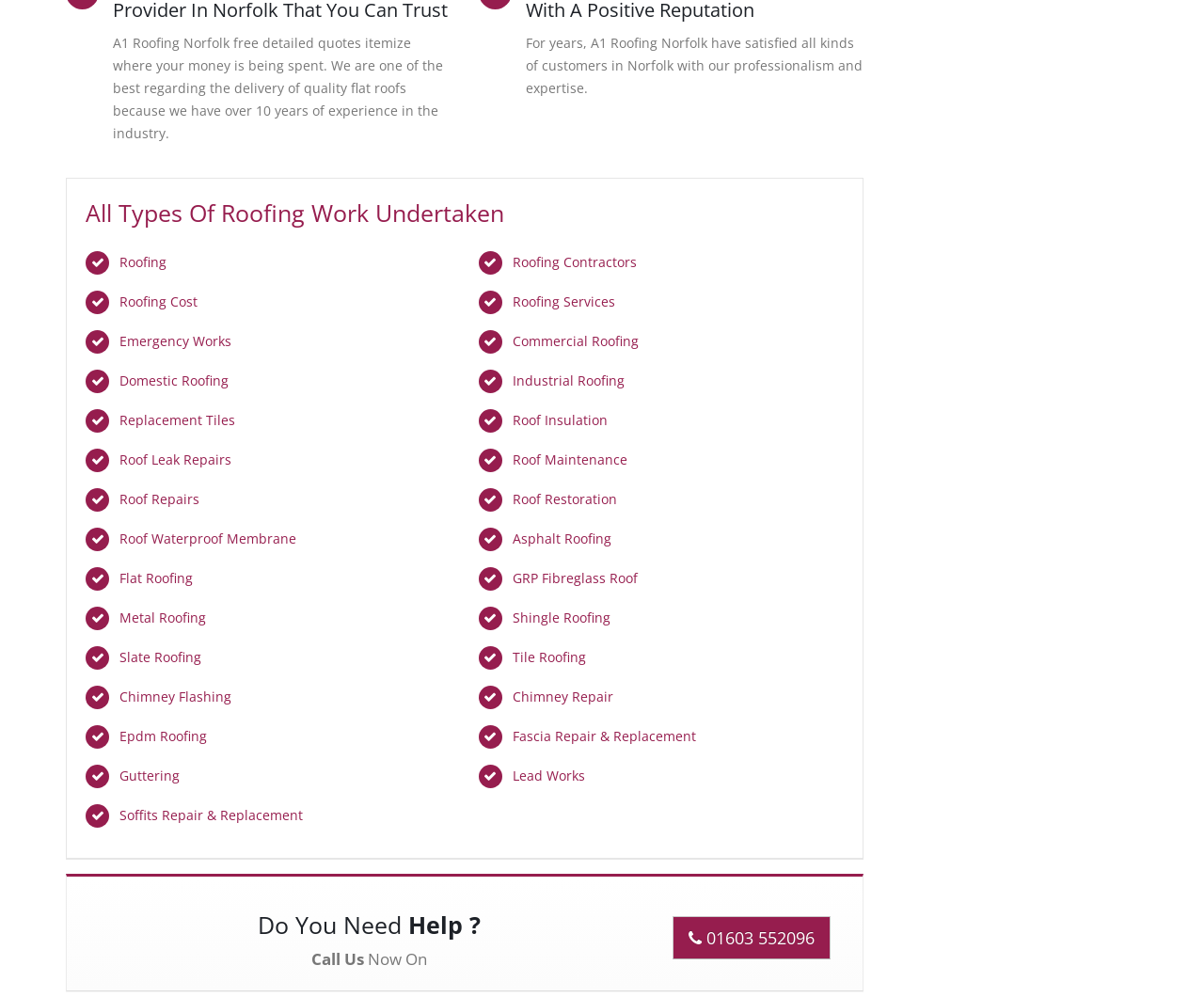Find the bounding box coordinates of the element's region that should be clicked in order to follow the given instruction: "Click the link 'bala@research.att.com'". The coordinates should consist of four float numbers between 0 and 1, i.e., [left, top, right, bottom].

None